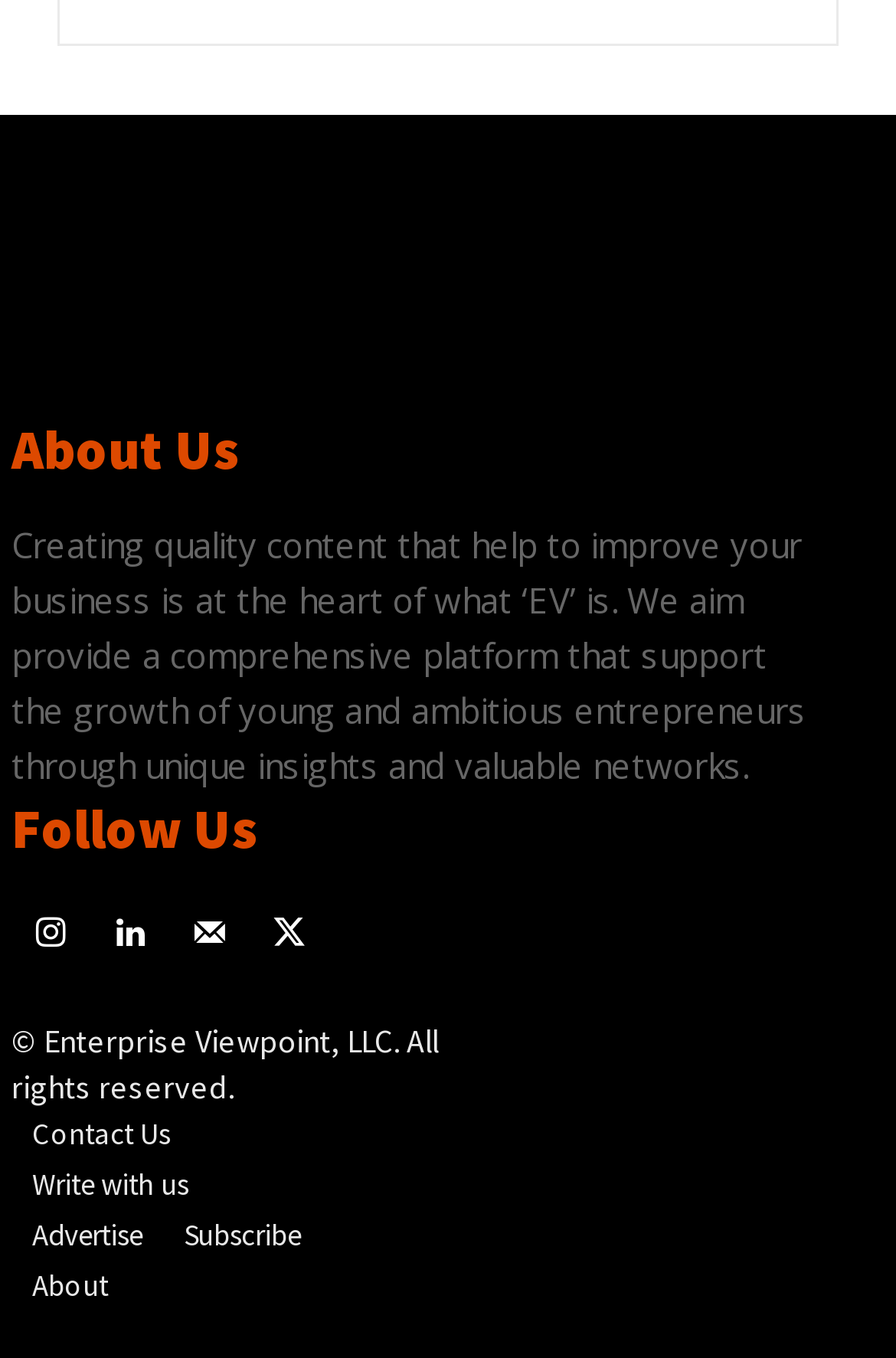Find and specify the bounding box coordinates that correspond to the clickable region for the instruction: "Click the logo".

[0.013, 0.202, 0.654, 0.287]